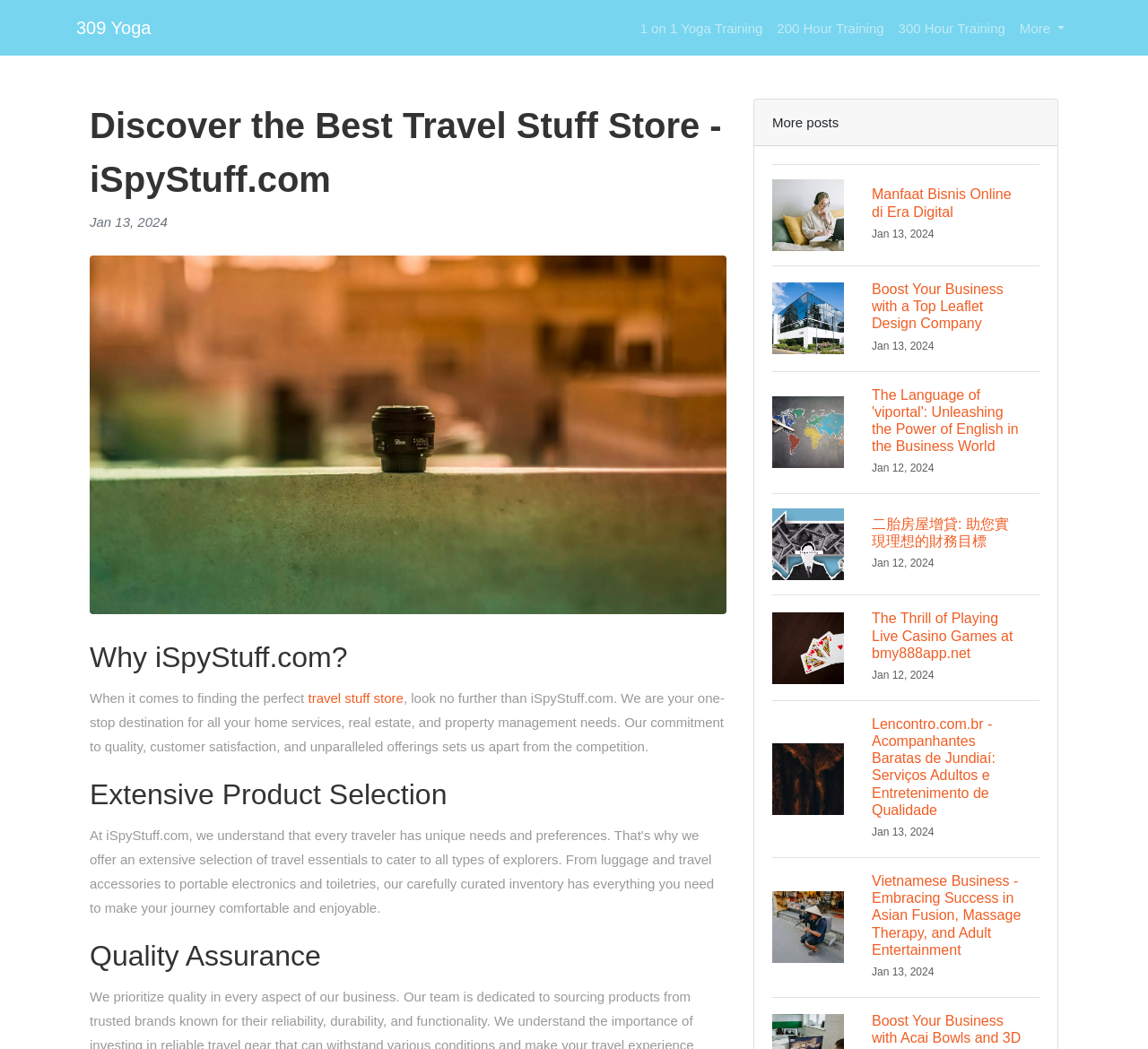What is the topic of the third post?
From the image, provide a succinct answer in one word or a short phrase.

The Language of 'viportal'